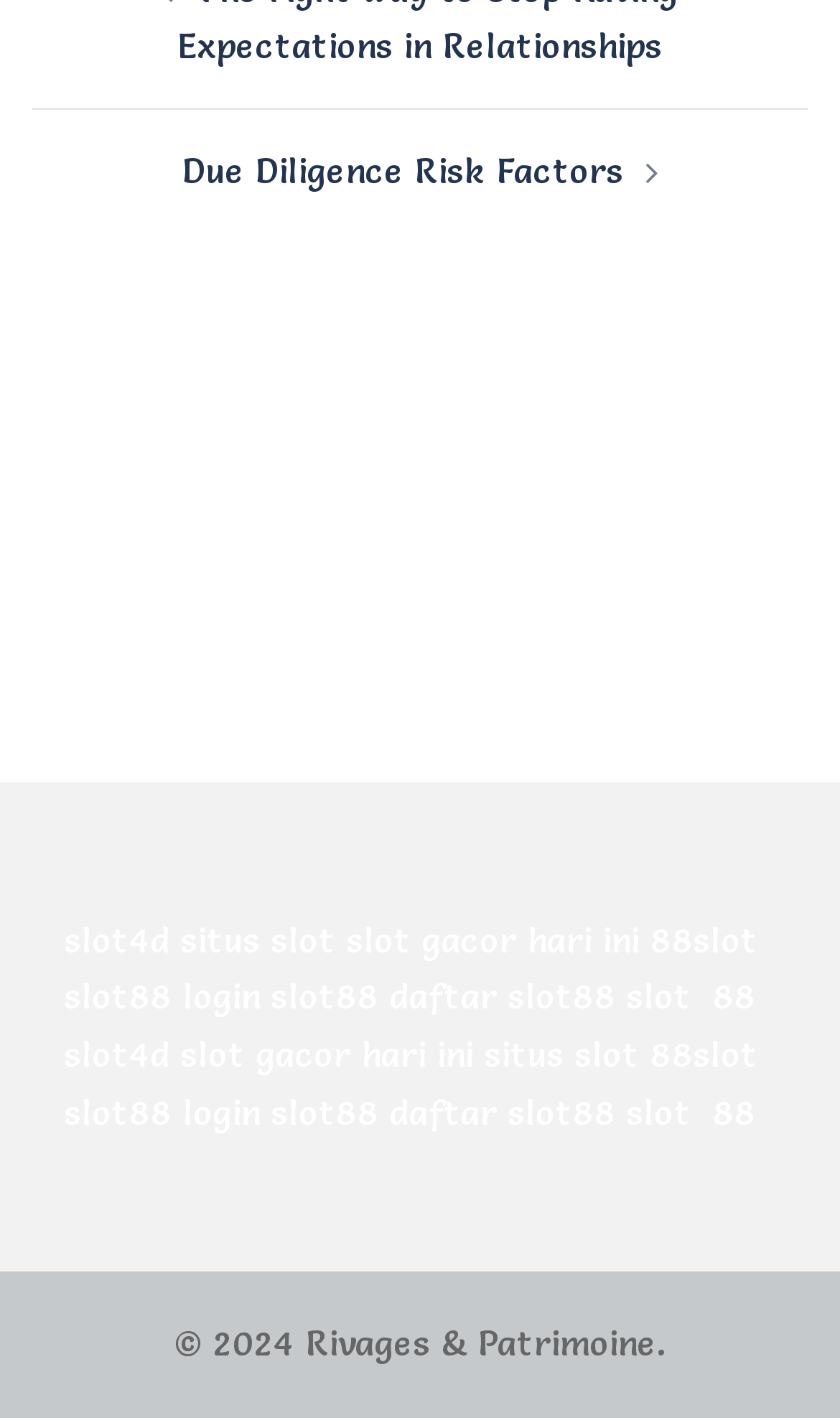Please identify the bounding box coordinates of the clickable element to fulfill the following instruction: "visit slot4d". The coordinates should be four float numbers between 0 and 1, i.e., [left, top, right, bottom].

[0.115, 0.306, 0.241, 0.336]